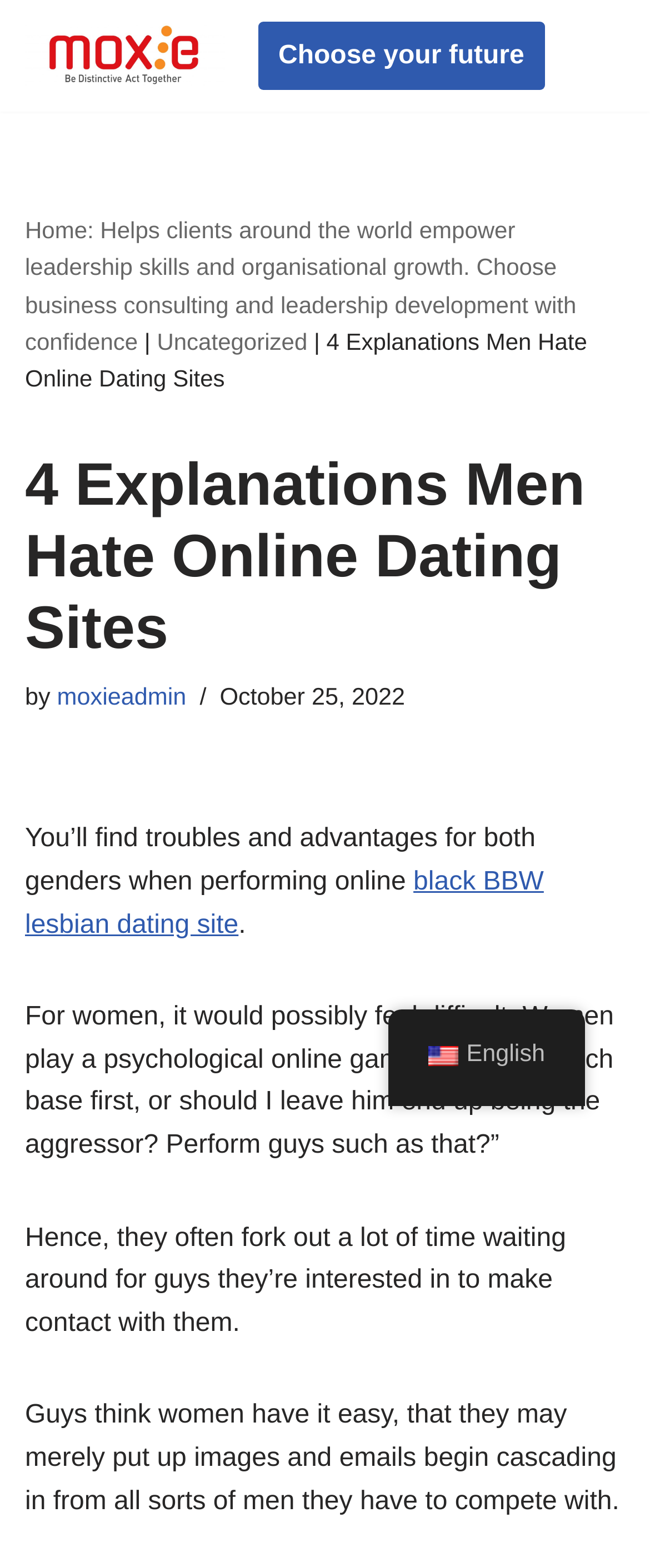Please identify the coordinates of the bounding box that should be clicked to fulfill this instruction: "Click the 'Skip to content' link".

[0.0, 0.034, 0.077, 0.055]